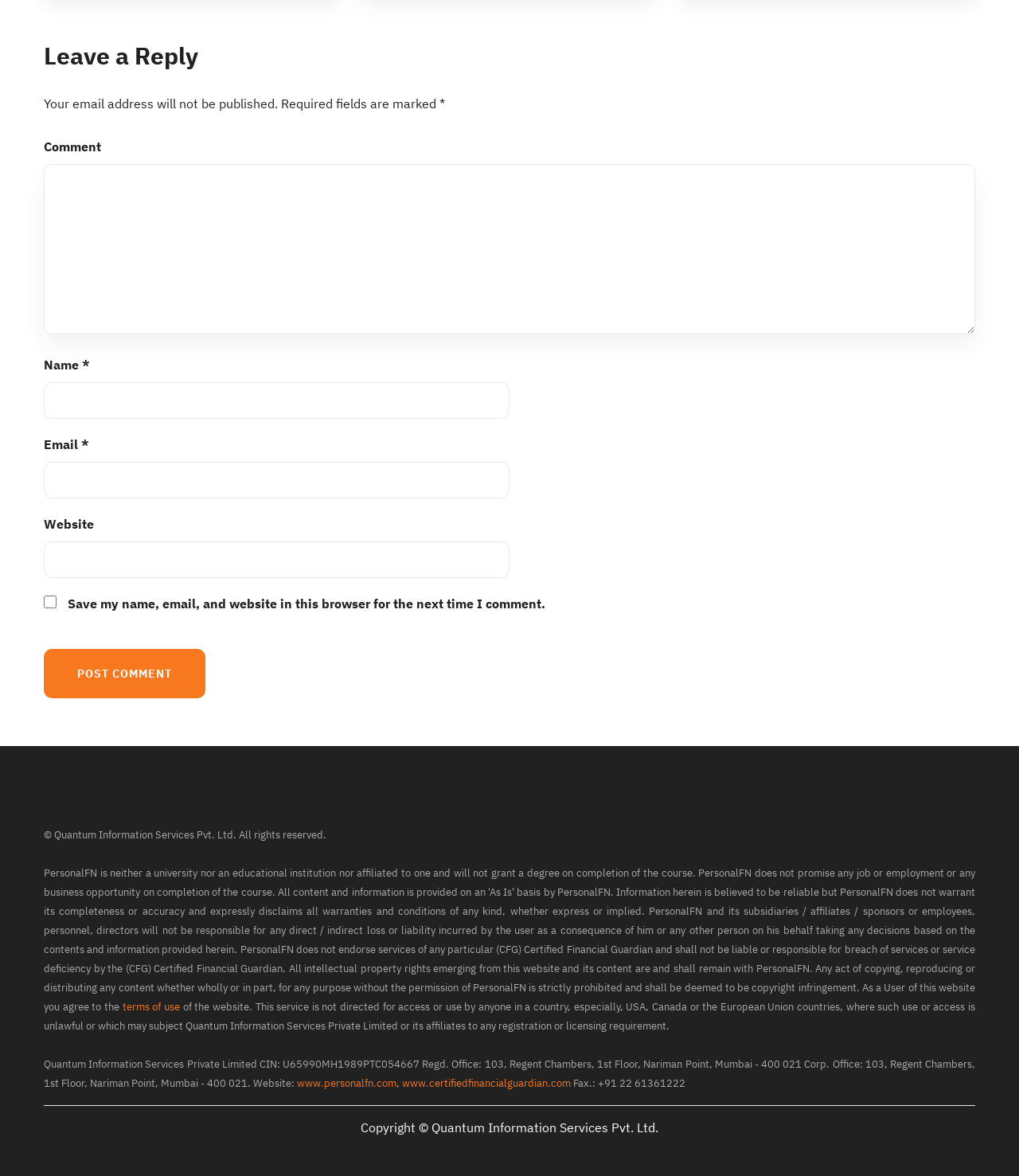Respond with a single word or phrase:
How many links are there at the bottom of the page?

3